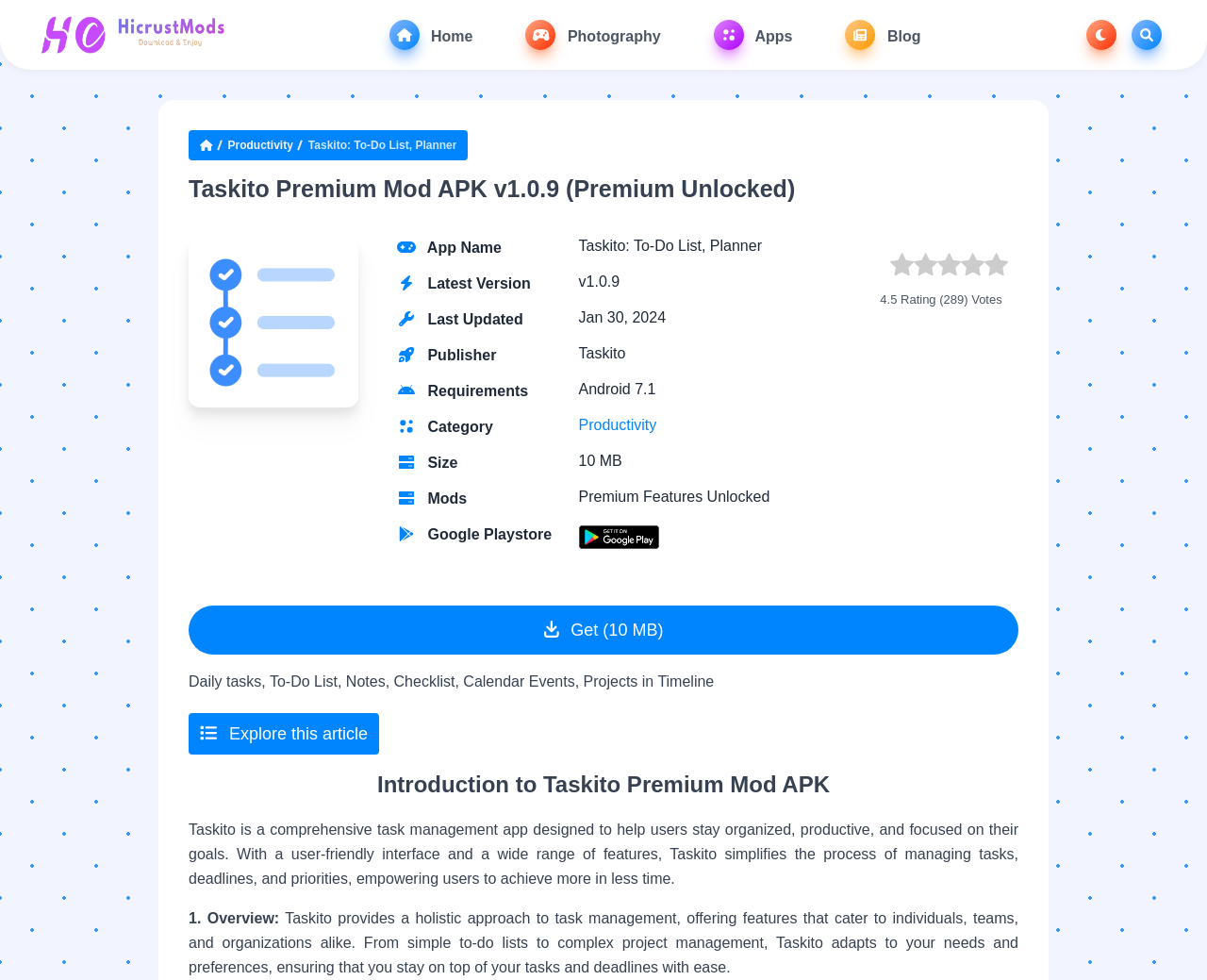Can you specify the bounding box coordinates for the region that should be clicked to fulfill this instruction: "Click on the 'Home' link".

[0.322, 0.02, 0.392, 0.051]